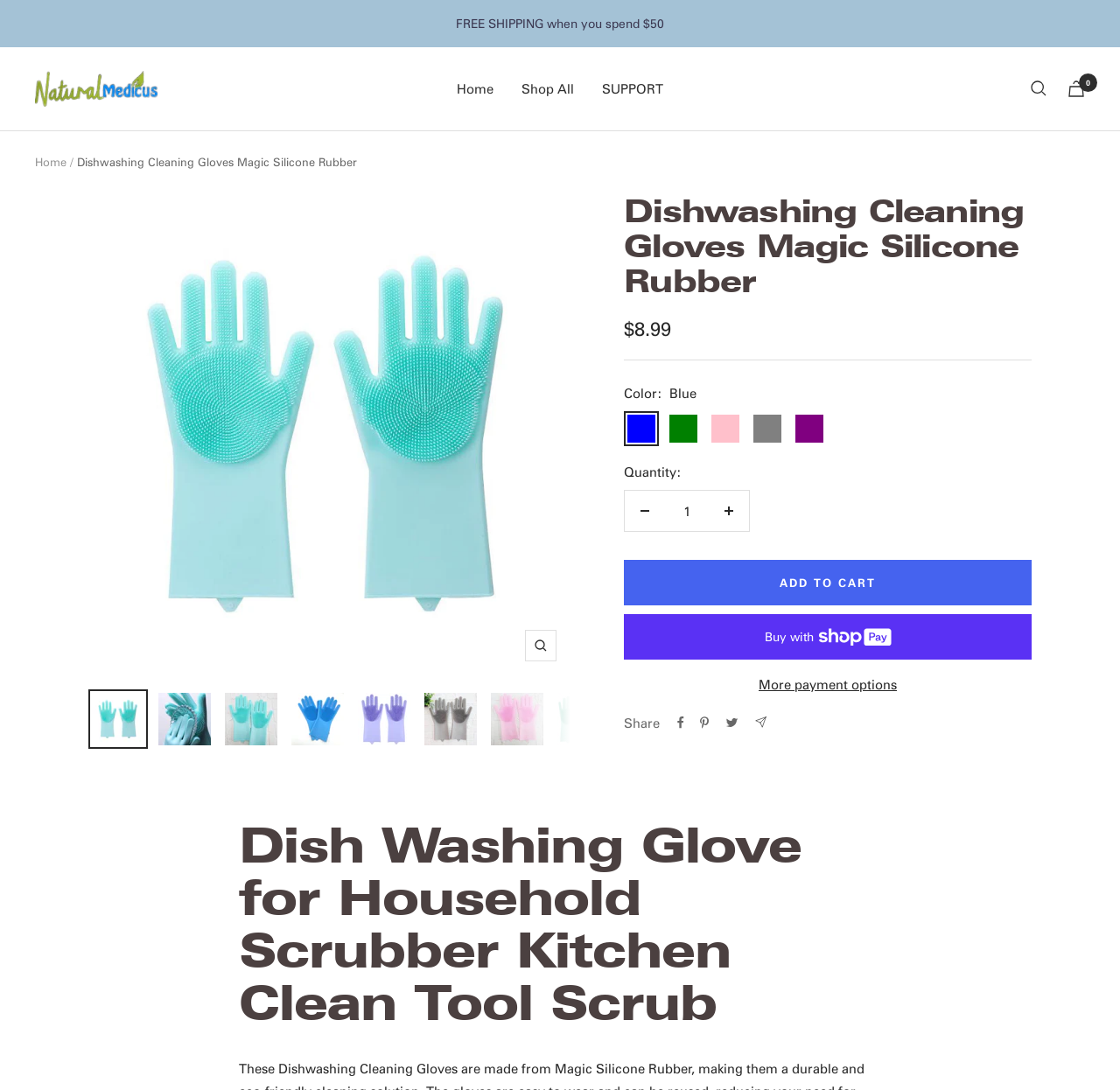Please give a succinct answer using a single word or phrase:
What is the free shipping threshold?

50